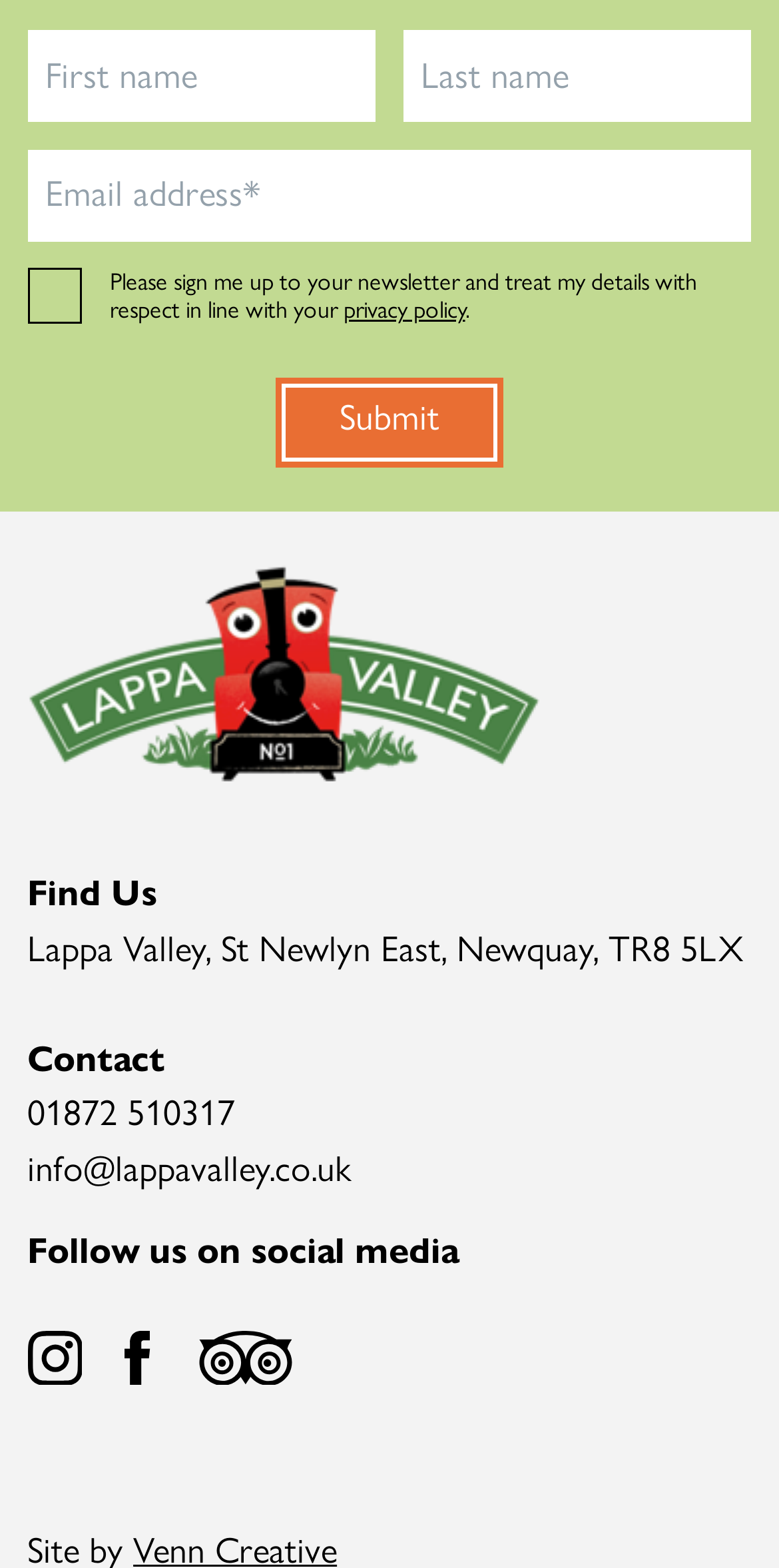What is the phone number of Lappa Valley?
Based on the image, provide your answer in one word or phrase.

01872 510317